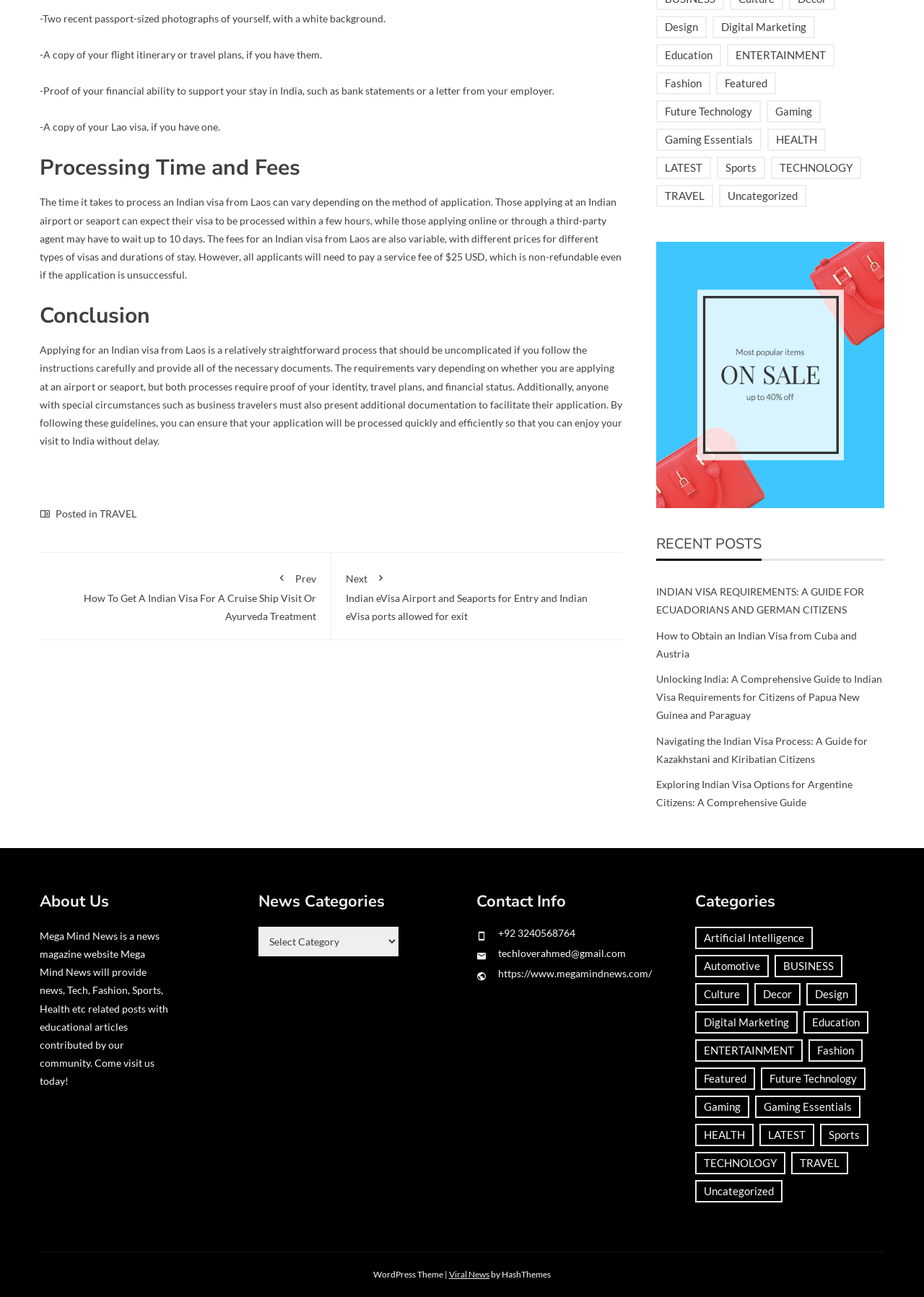Identify the bounding box for the UI element that is described as follows: "Digital Marketing".

[0.771, 0.013, 0.882, 0.03]